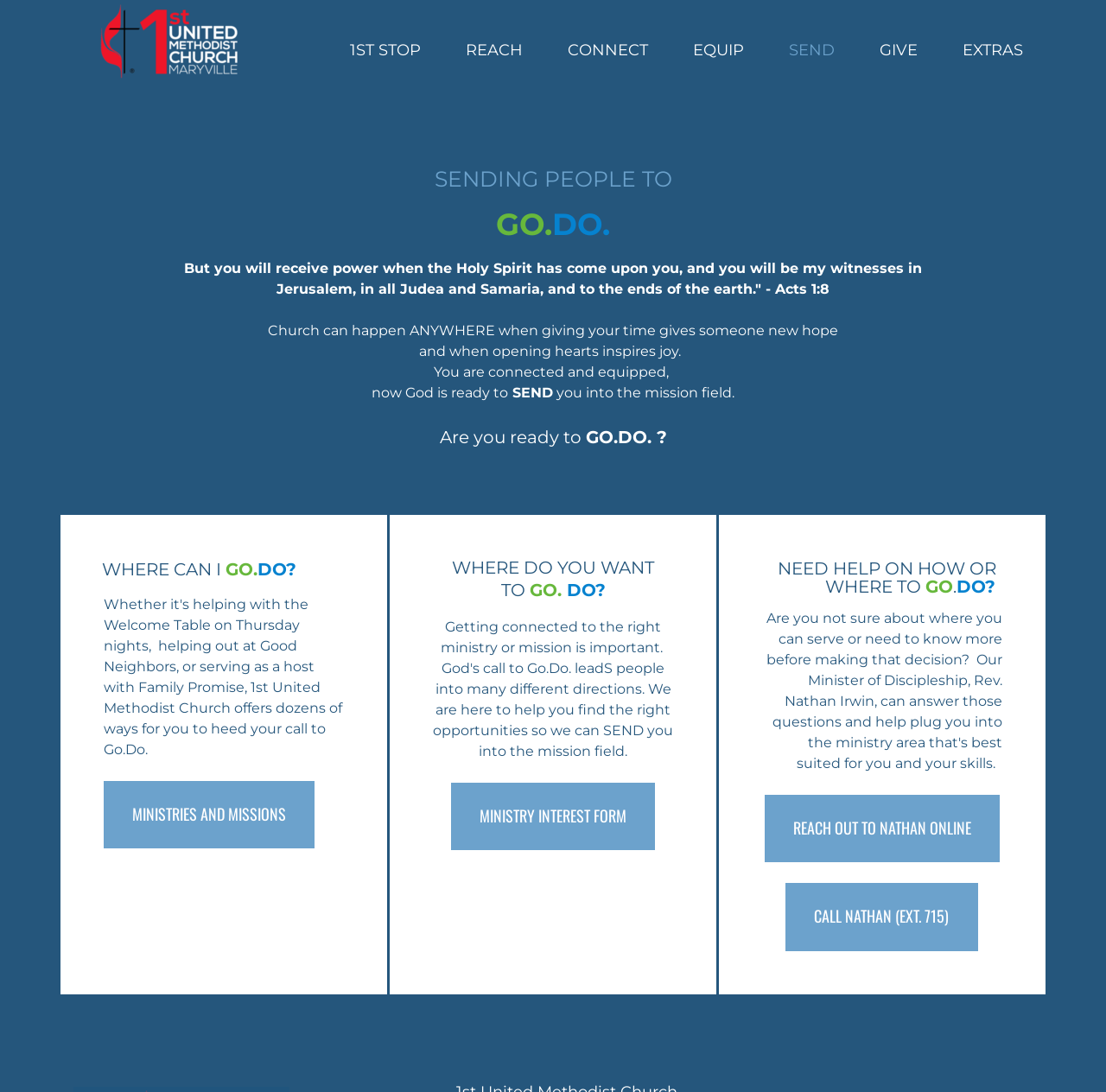Respond with a single word or phrase to the following question:
How many buttons are in the main section?

3